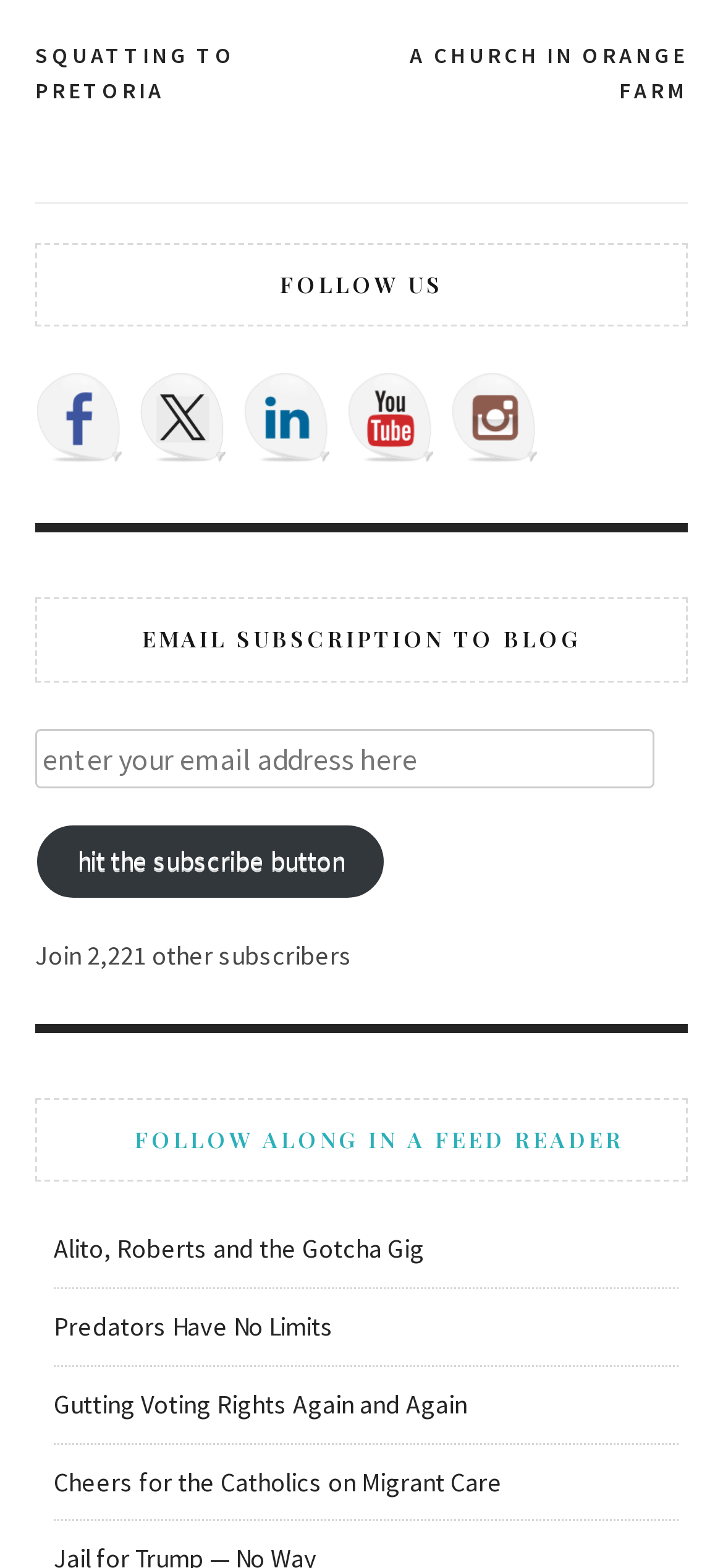Can you determine the bounding box coordinates of the area that needs to be clicked to fulfill the following instruction: "Visit our Facebook page"?

None